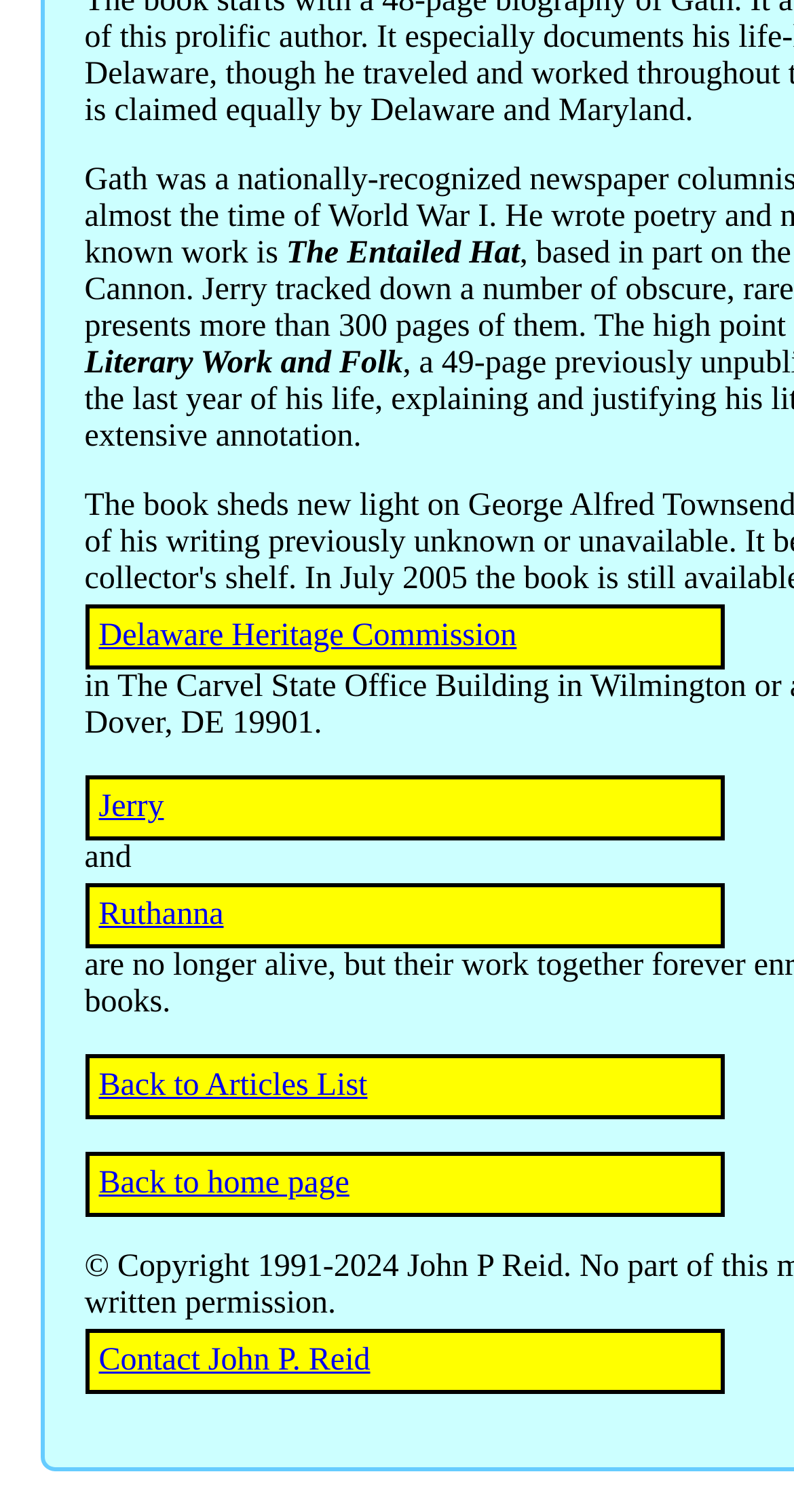Given the element description, predict the bounding box coordinates in the format (top-left x, top-left y, bottom-right x, bottom-right y). Make sure all values are between 0 and 1. Here is the element description: Back to home page

[0.106, 0.762, 0.912, 0.805]